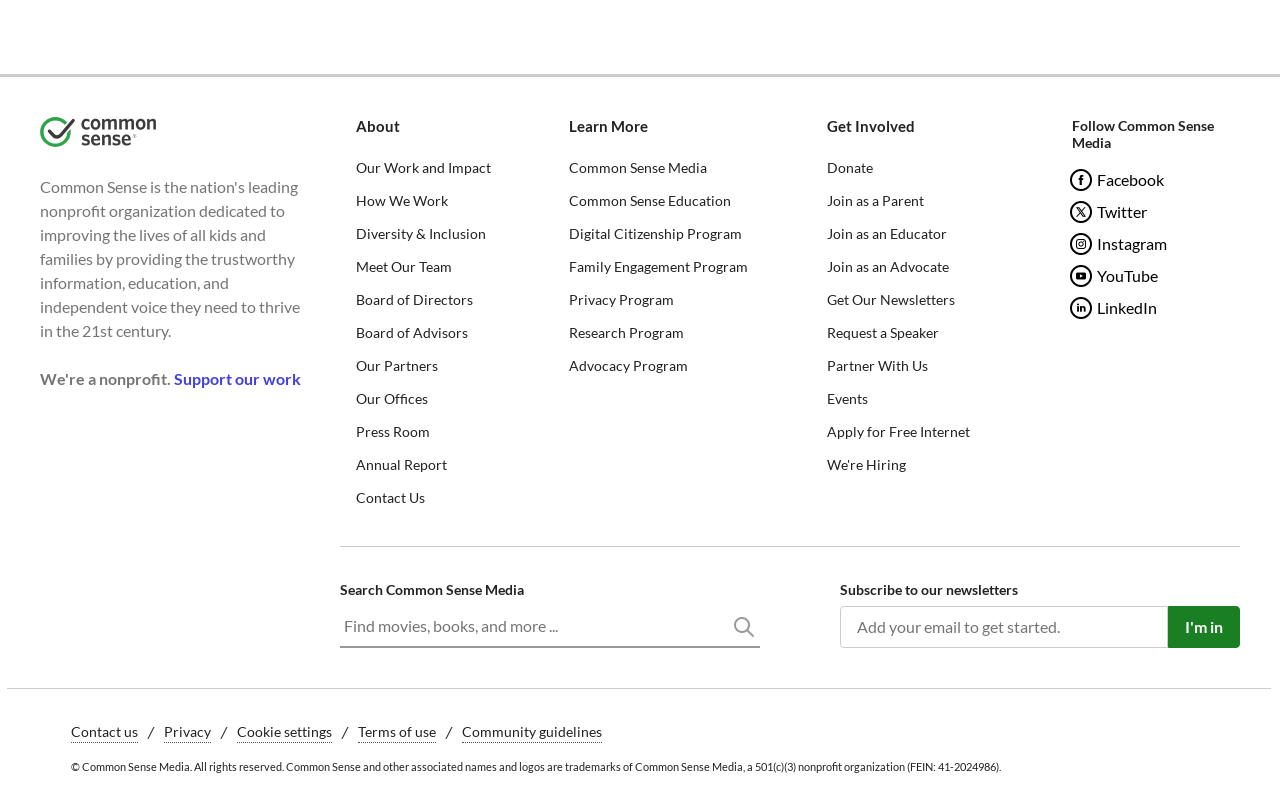Locate the coordinates of the bounding box for the clickable region that fulfills this instruction: "Learn More".

[0.445, 0.144, 0.627, 0.167]